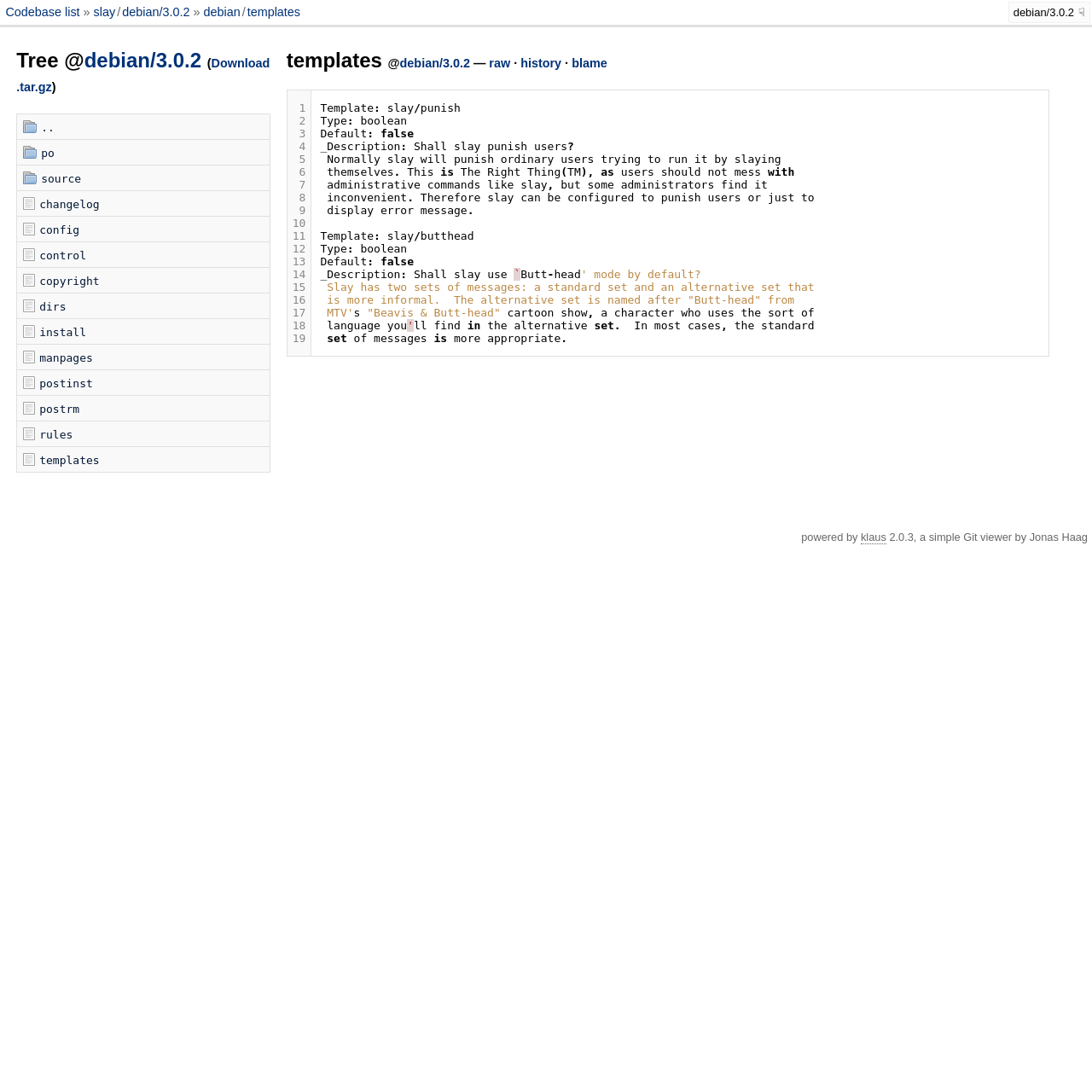Please locate the bounding box coordinates of the element that needs to be clicked to achieve the following instruction: "Download the 'debian/3.0.2' package". The coordinates should be four float numbers between 0 and 1, i.e., [left, top, right, bottom].

[0.077, 0.044, 0.184, 0.065]